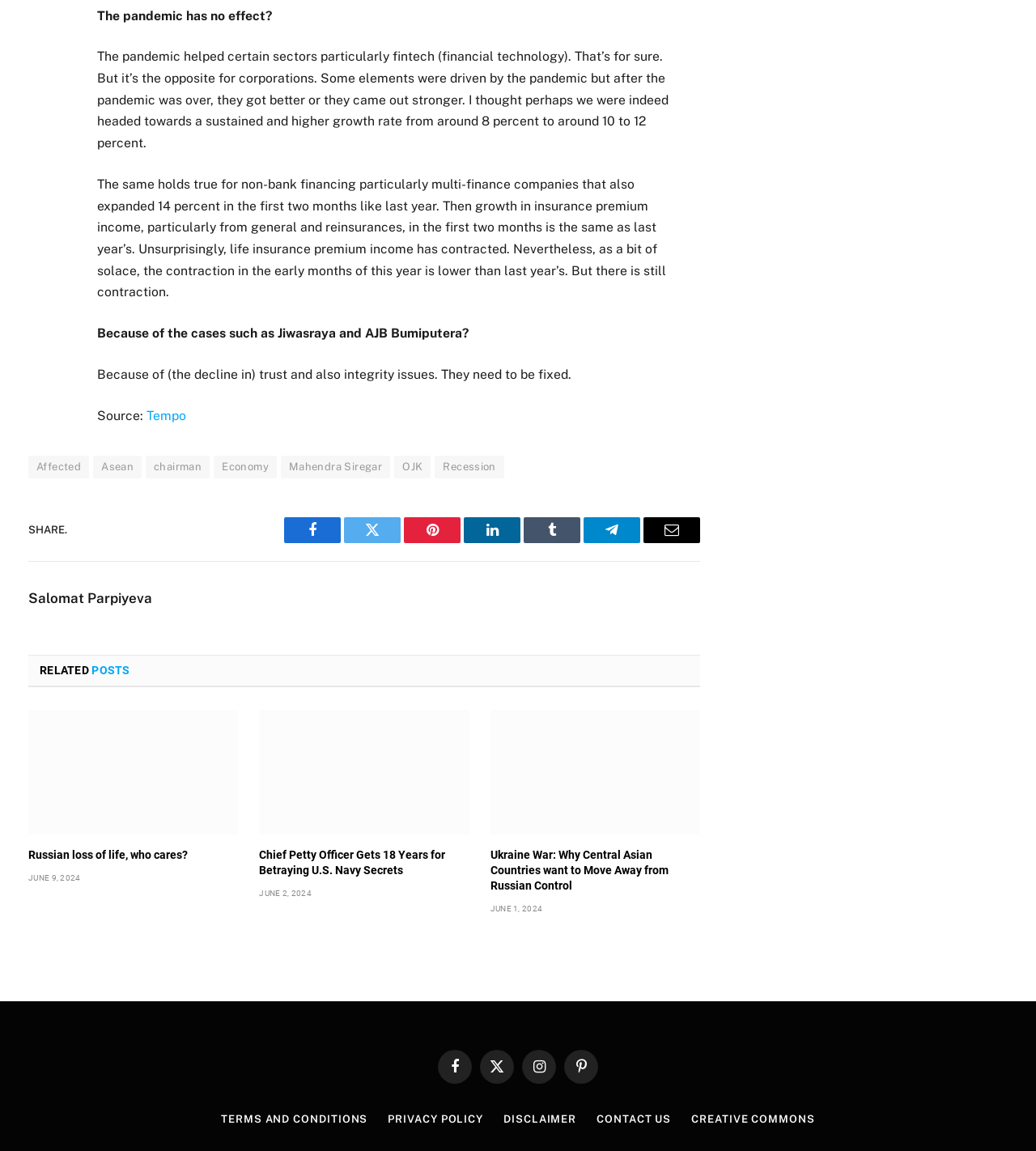Determine the bounding box coordinates for the clickable element to execute this instruction: "Check terms and conditions". Provide the coordinates as four float numbers between 0 and 1, i.e., [left, top, right, bottom].

[0.213, 0.967, 0.355, 0.978]